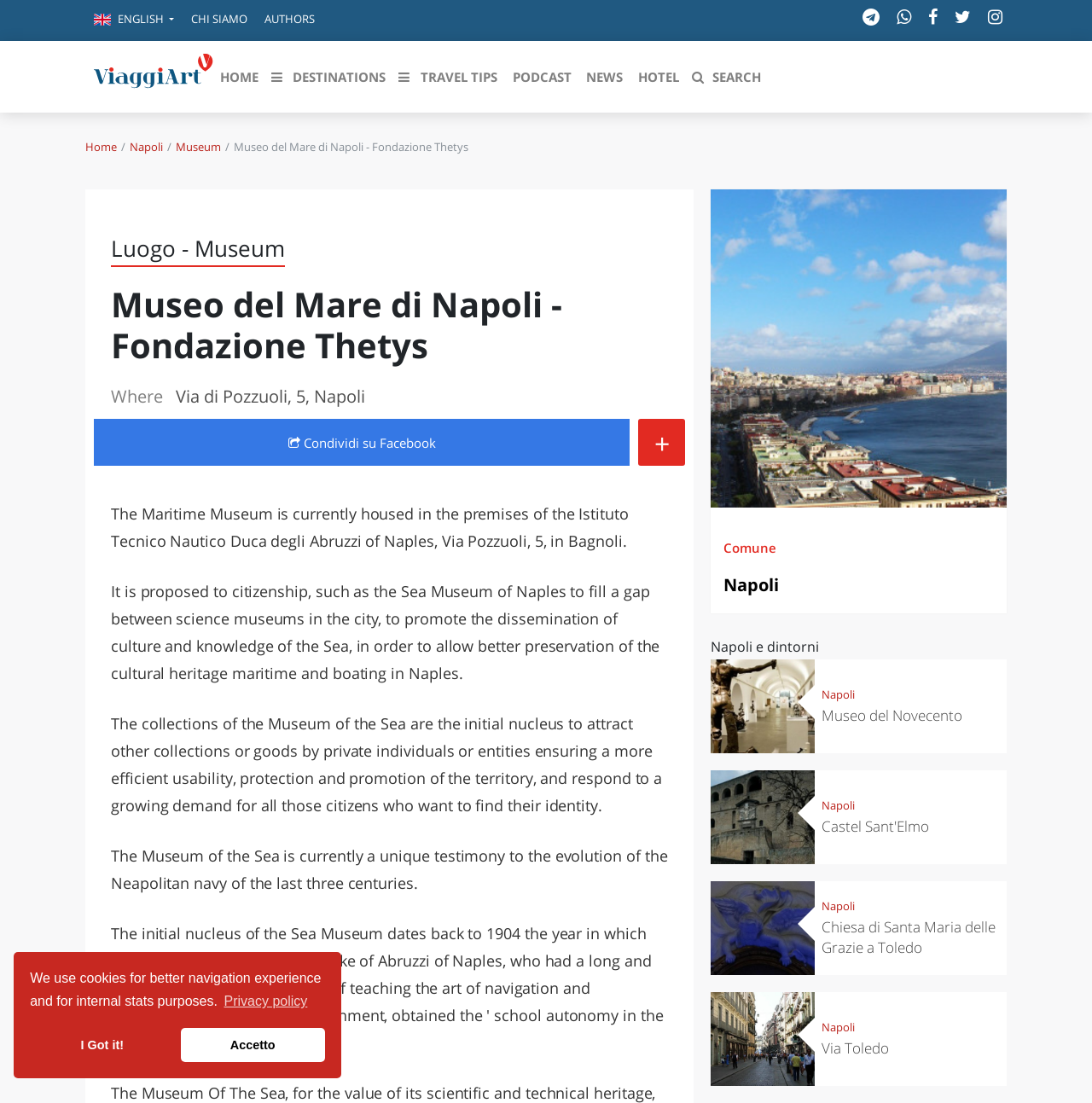What is the museum's collection about?
Look at the screenshot and provide an in-depth answer.

I found the answer by reading the text that describes the museum's collection, which says 'the collections of the Museum of the Sea are the initial nucleus to attract other collections or goods by private individuals or entities ensuring a more efficient usability, protection and promotion of the territory'. This suggests that the museum's collection is related to maritime and boating heritage.